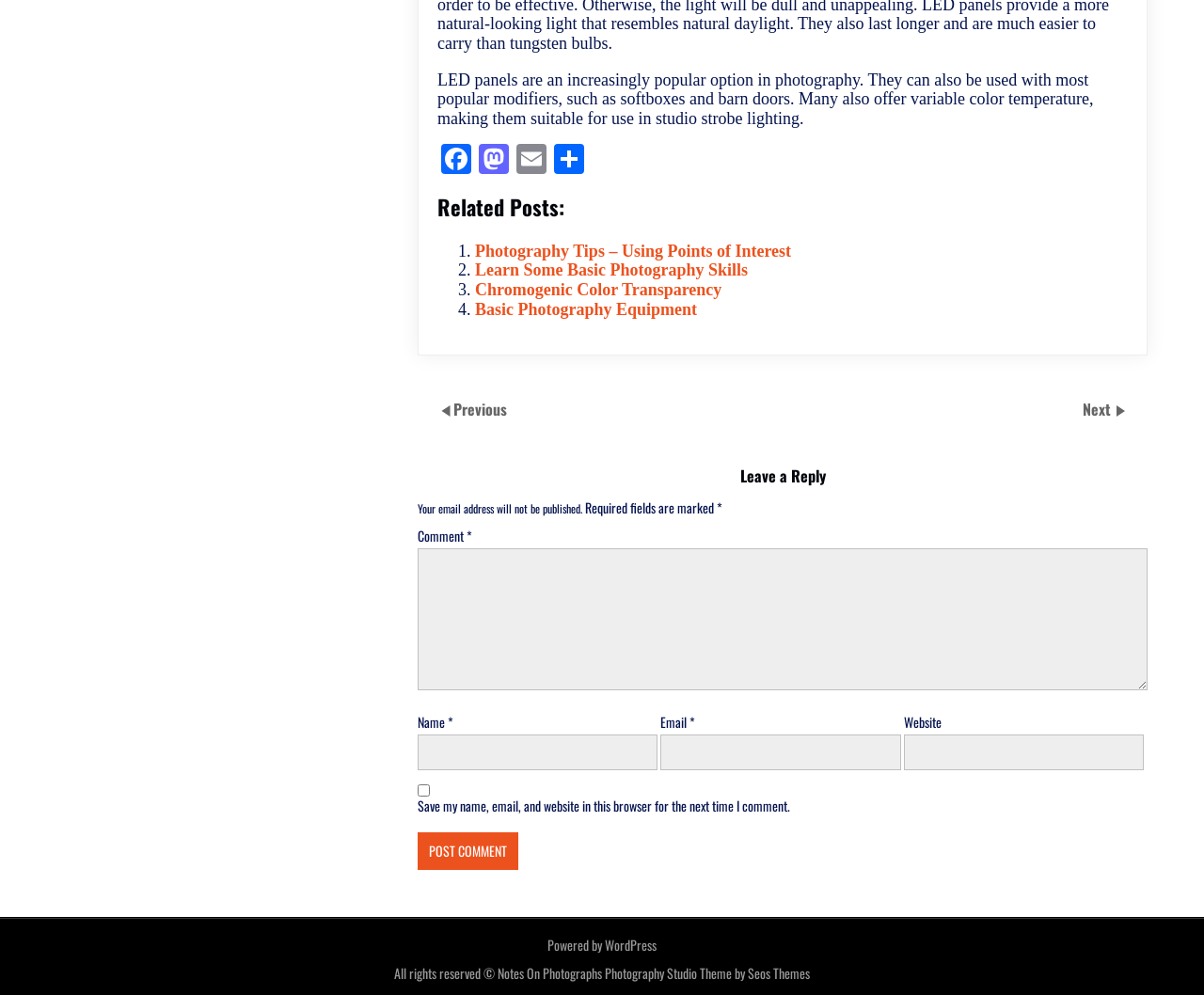Identify the bounding box coordinates for the element that needs to be clicked to fulfill this instruction: "Read the first related post". Provide the coordinates in the format of four float numbers between 0 and 1: [left, top, right, bottom].

[0.395, 0.243, 0.657, 0.262]